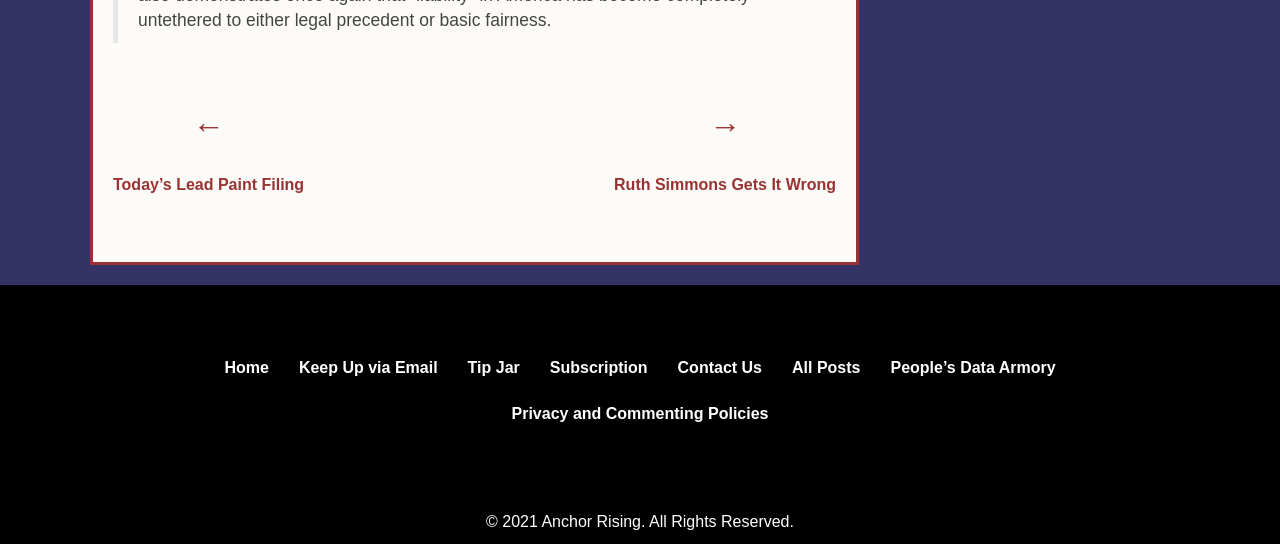What is the name of the blog?
Using the image, provide a concise answer in one word or a short phrase.

Anchor Rising